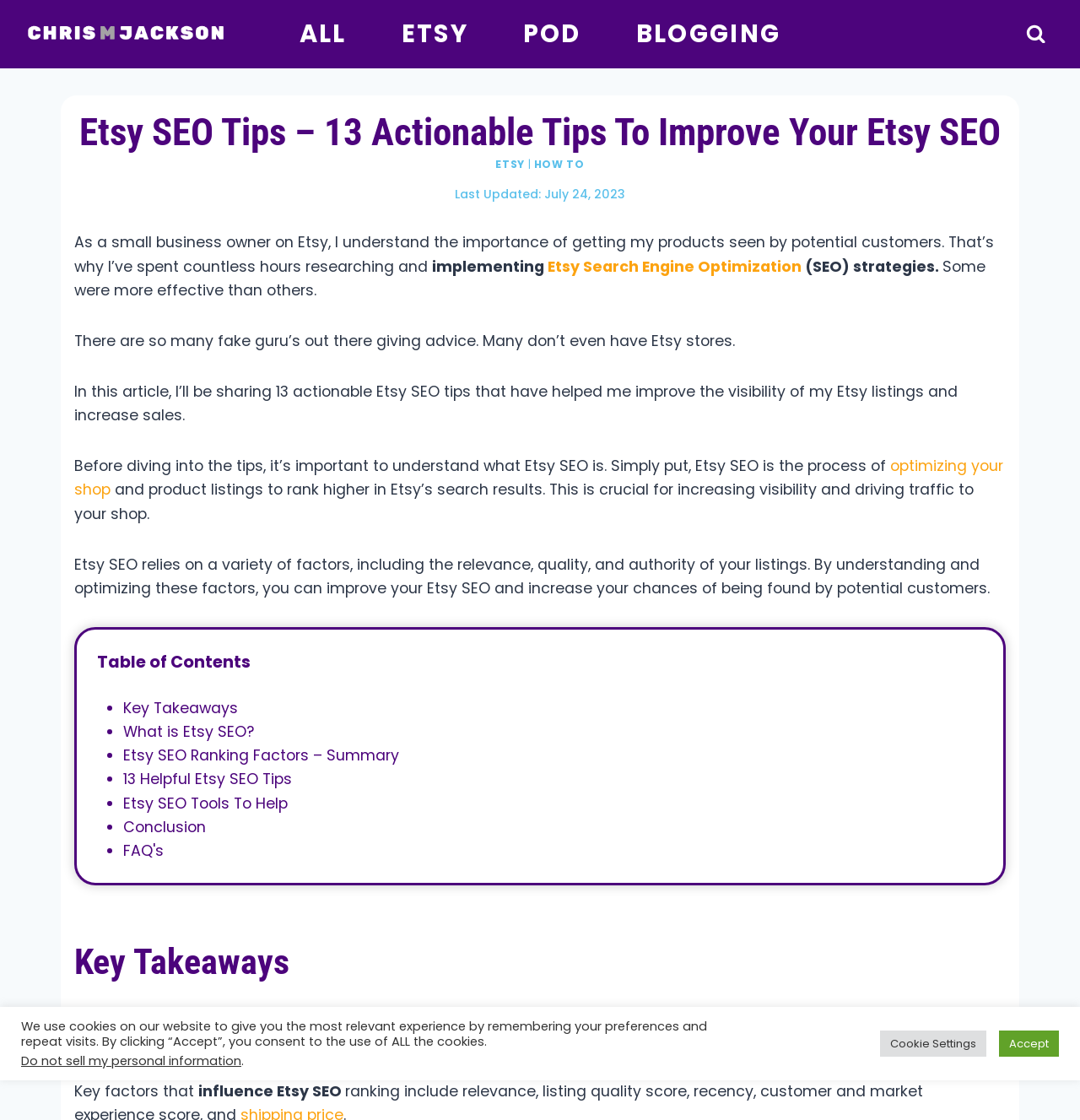Give a full account of the webpage's elements and their arrangement.

This webpage is about Etsy SEO tips, with the main title "Etsy SEO Tips - 13 Actionable Tips To Improve Your Etsy SEO" at the top. Below the title, there is a navigation menu with links to different sections of the webpage, including "ALL", "ETSY", "POD", and "BLOGGING". 

On the top-right corner, there is a button to view the search form. Below the navigation menu, there is a header section with a heading that repeats the main title, followed by a link to "ETSY" and a text "HOW TO". The last updated date, "July 24, 2023", is also displayed in this section.

The main content of the webpage starts with a brief introduction to the importance of Etsy SEO for small business owners. The author shares their experience of researching and implementing SEO strategies and mentions that they will be sharing 13 actionable Etsy SEO tips in the article.

The article is divided into sections, with a table of contents on the left side that lists the different sections, including "Key Takeaways", "What is Etsy SEO?", "Etsy SEO Ranking Factors – Summary", "13 Helpful Etsy SEO Tips", "Etsy SEO Tools To Help", "Conclusion", and "FAQ's". 

The main content area has several paragraphs of text that discuss the importance of Etsy SEO, what it is, and how to optimize shop and product listings to rank higher in Etsy's search results. There are also links to other relevant topics, such as "Etsy Search Engine Optimization" and "optimizing your shop".

At the bottom of the webpage, there is a section with key takeaways, summarizing the importance of Etsy SEO for increasing visibility and driving traffic. 

Finally, there are cookie policy notifications at the bottom of the webpage, with buttons to accept or customize cookie settings. A "Scroll to top" button is also available at the bottom-right corner.